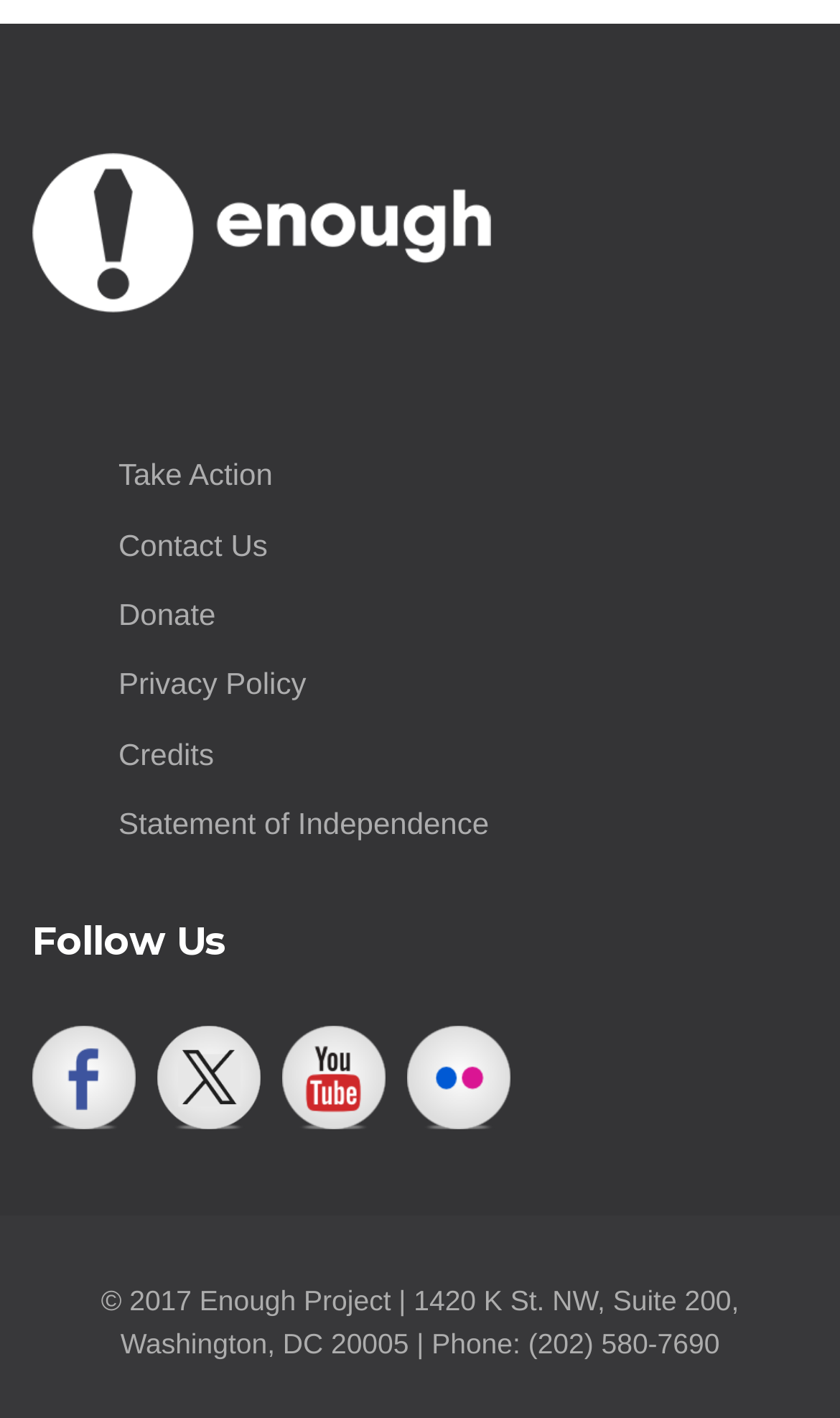Kindly determine the bounding box coordinates for the area that needs to be clicked to execute this instruction: "Donate to the Enough Project".

[0.141, 0.421, 0.257, 0.445]